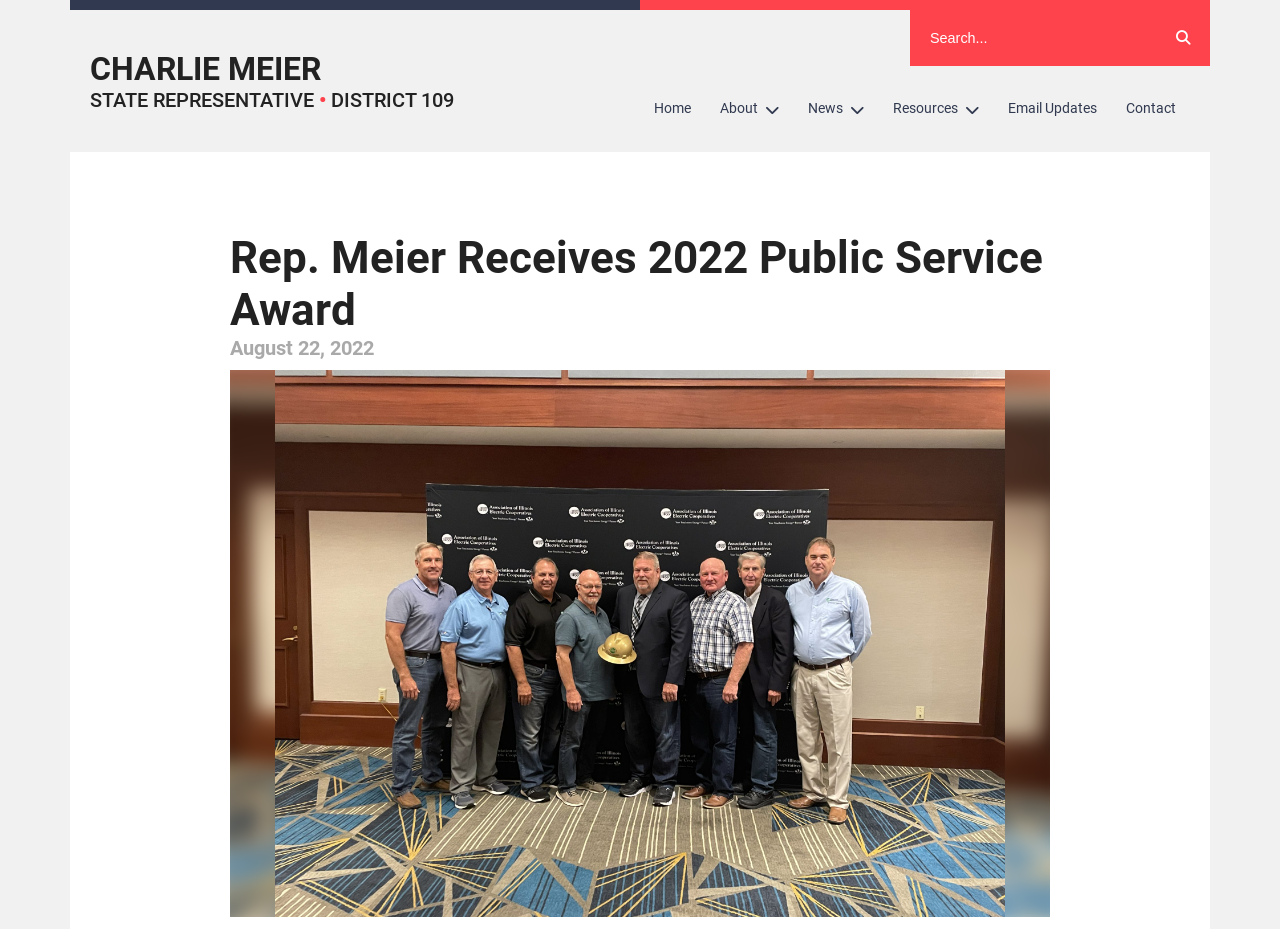Locate the UI element described by Home in the provided webpage screenshot. Return the bounding box coordinates in the format (top-left x, top-left y, bottom-right x, bottom-right y), ensuring all values are between 0 and 1.

[0.5, 0.093, 0.551, 0.142]